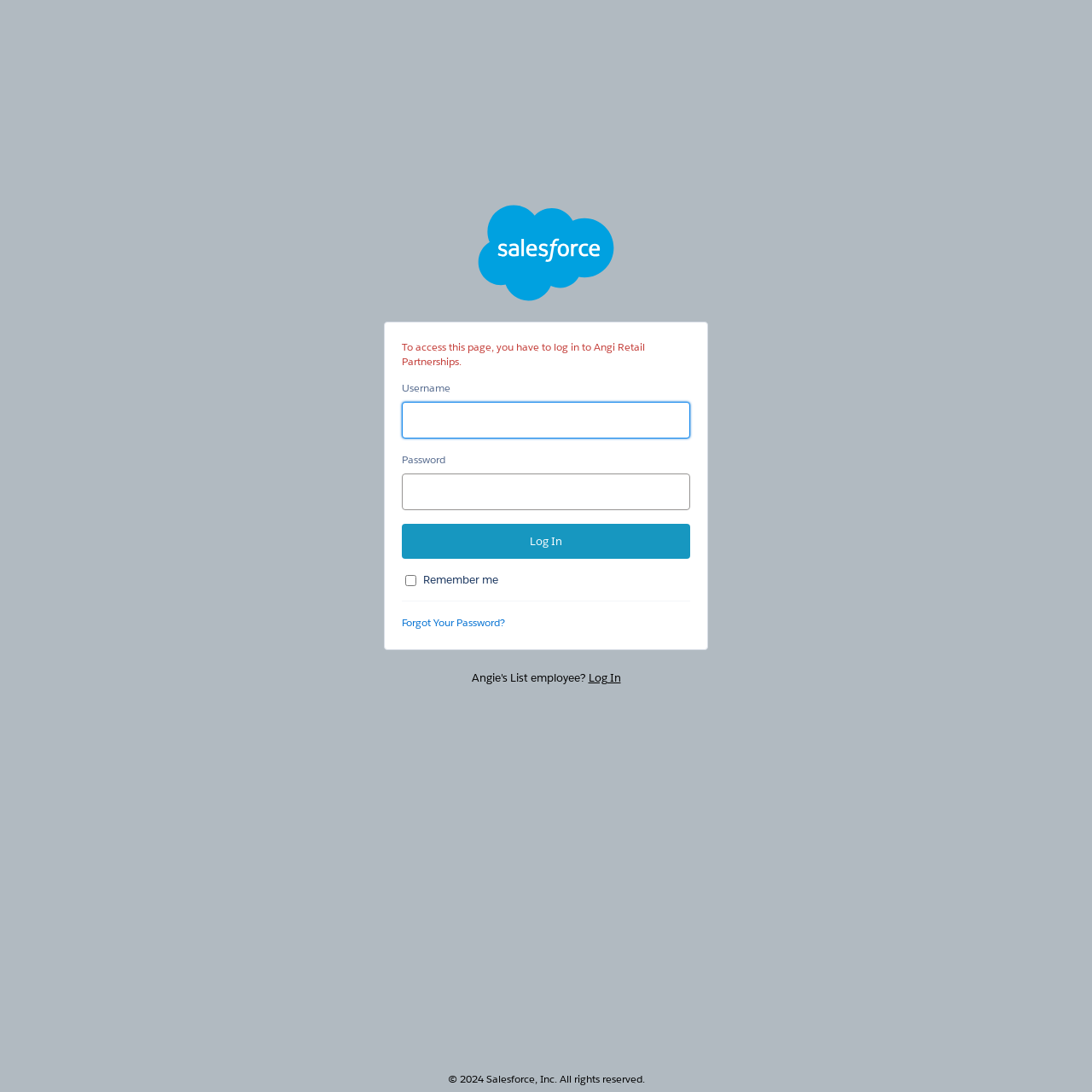Answer in one word or a short phrase: 
What is the primary action on the page?

Log In